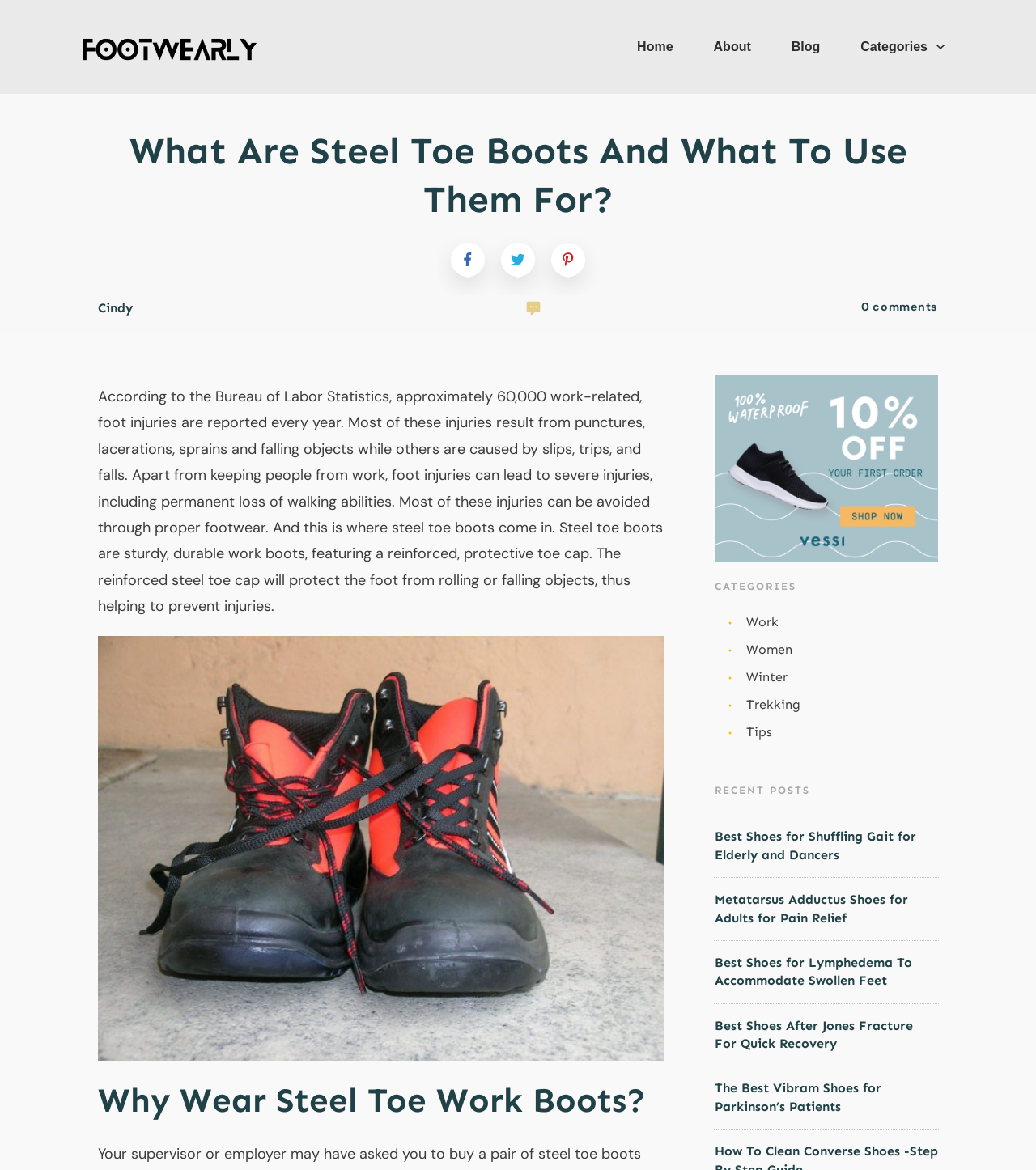Answer the following inquiry with a single word or phrase:
How many work-related foot injuries are reported every year?

60,000